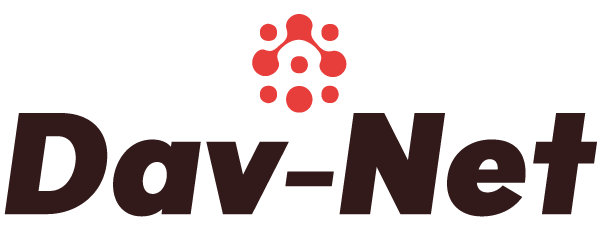What do the dots above the name symbolize?
From the details in the image, provide a complete and detailed answer to the question.

The positioning of a cluster of dots in varying shades of red above the name adds a dynamic and creative touch, symbolizing connectivity and innovation, which aligns with the theme of the accompanying content.